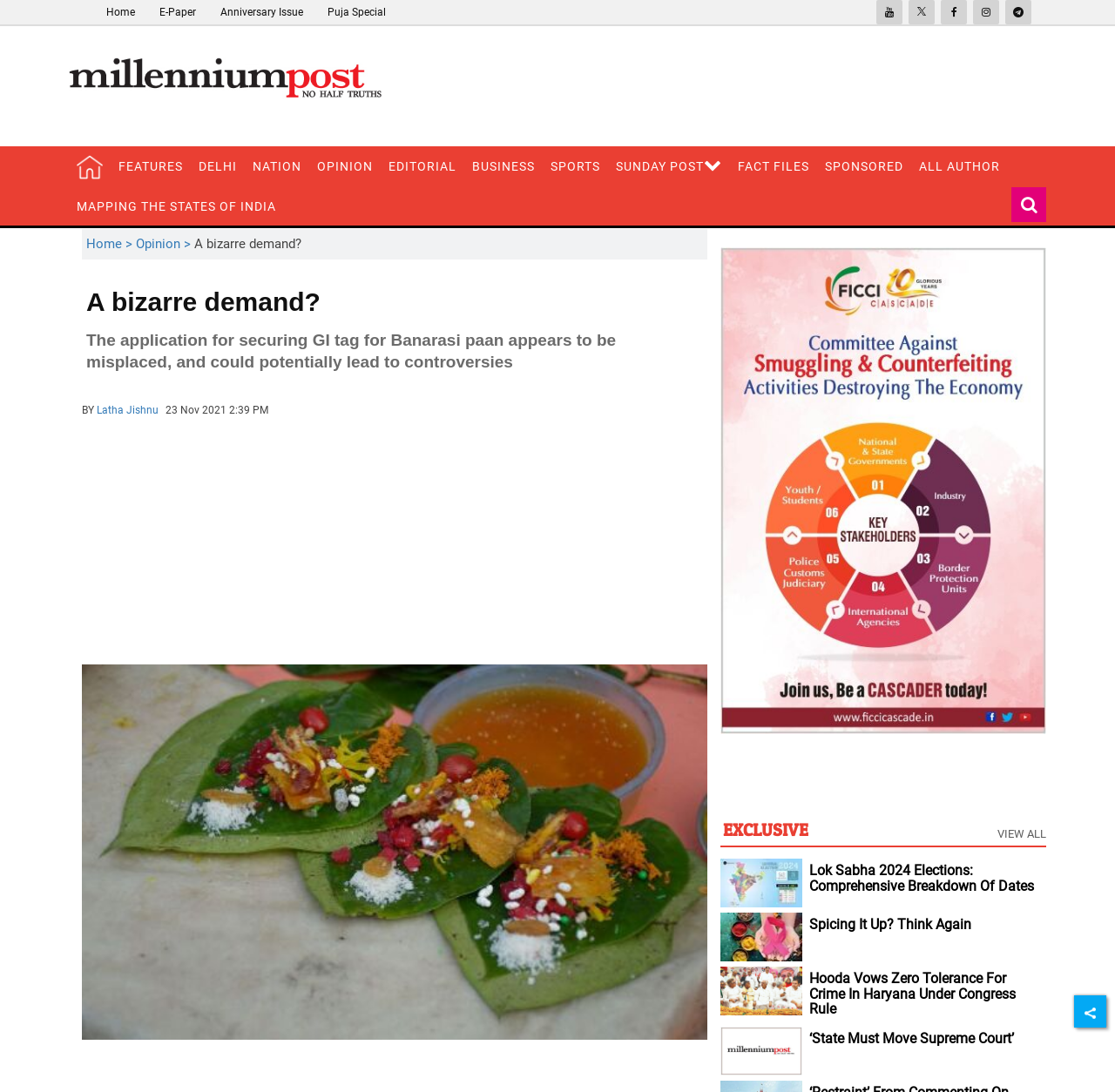How many images are there in the webpage?
Please provide a single word or phrase answer based on the image.

7